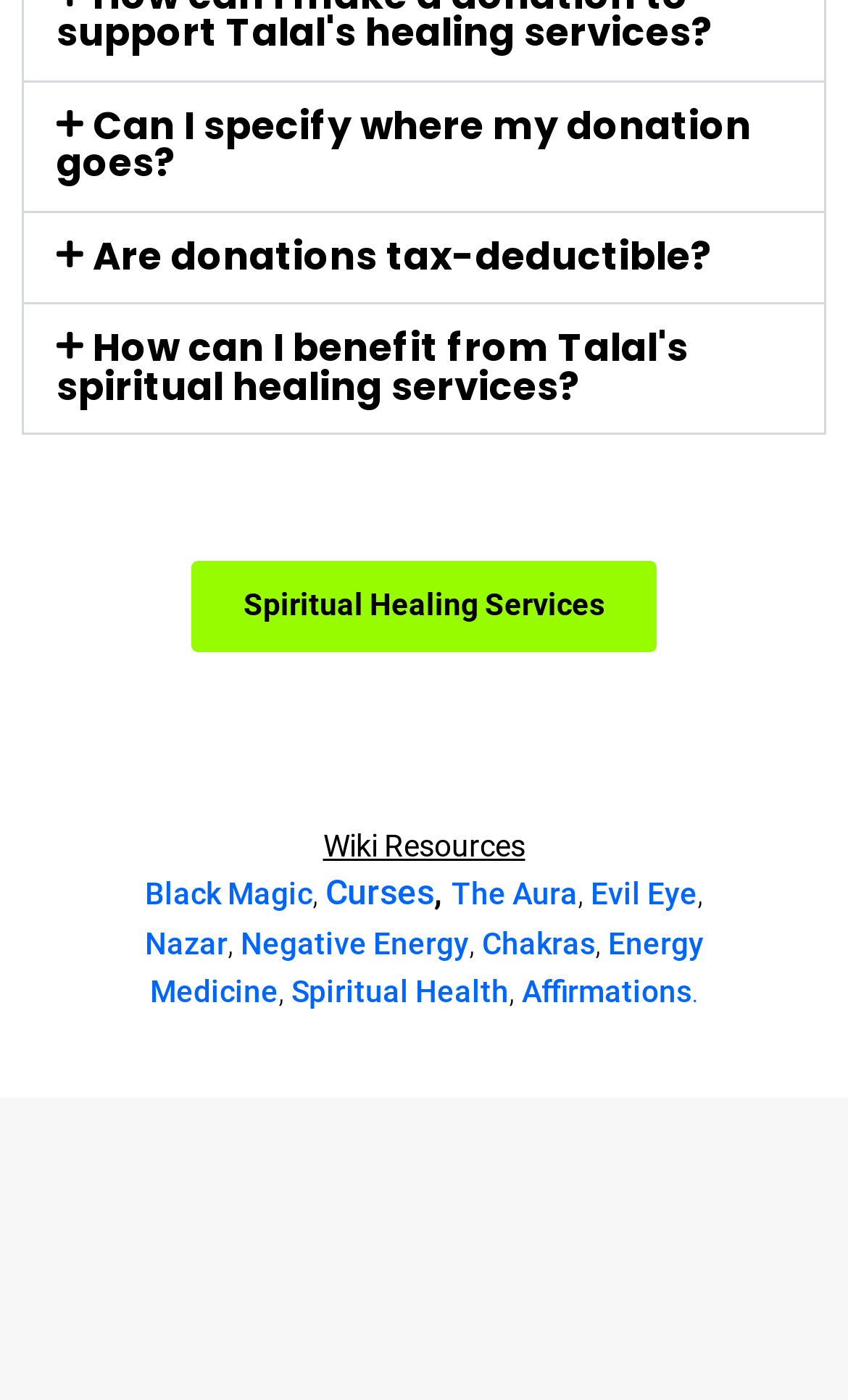Please determine the bounding box coordinates of the clickable area required to carry out the following instruction: "Visit 'Spiritual Healing Services'". The coordinates must be four float numbers between 0 and 1, represented as [left, top, right, bottom].

[0.226, 0.401, 0.774, 0.466]